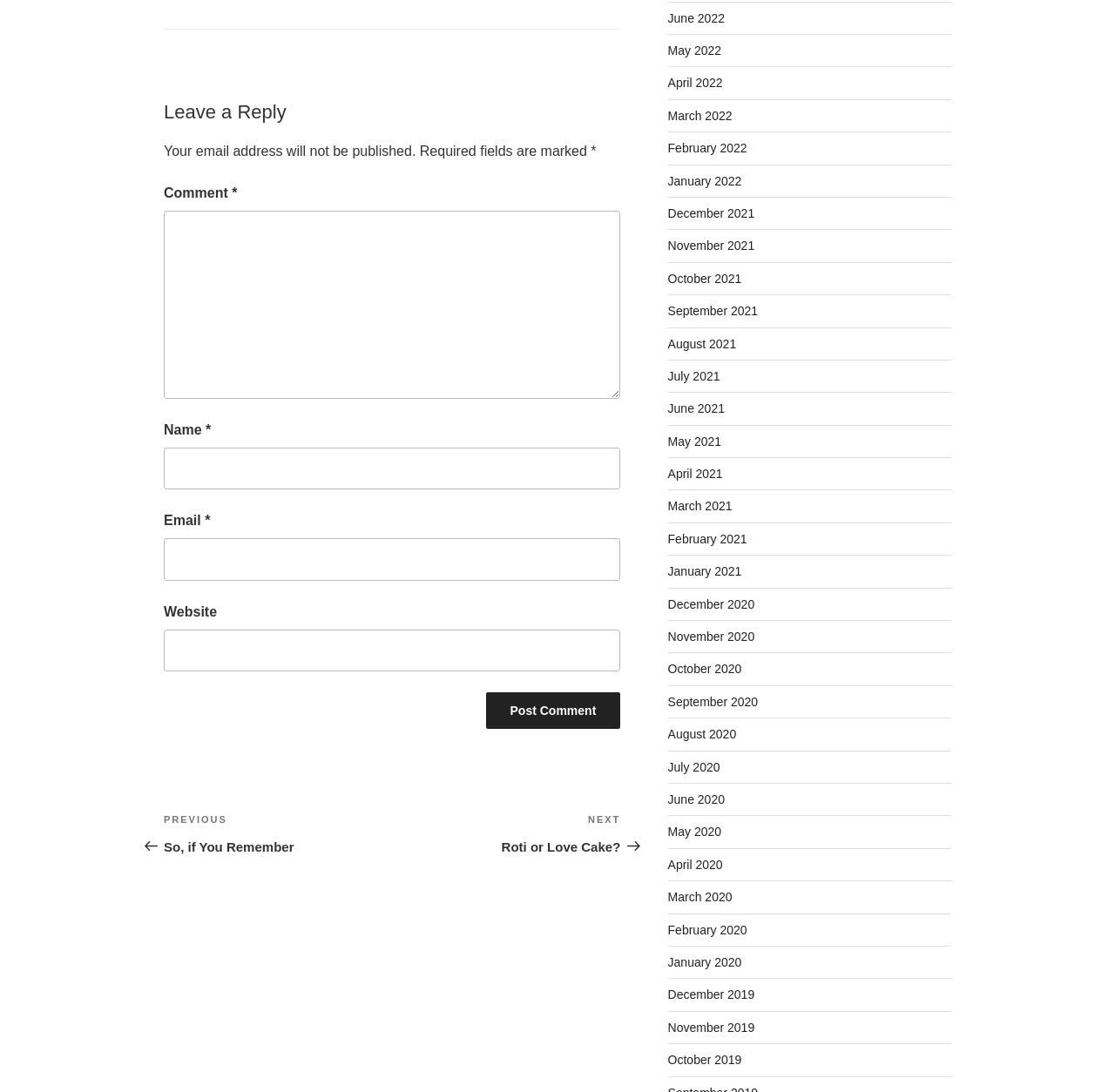Given the description December 2019, predict the bounding box coordinates of the UI element. Ensure the coordinates are in the format (top-left x, top-left y, bottom-right x, bottom-right y) and all values are between 0 and 1.

[0.599, 0.905, 0.677, 0.917]